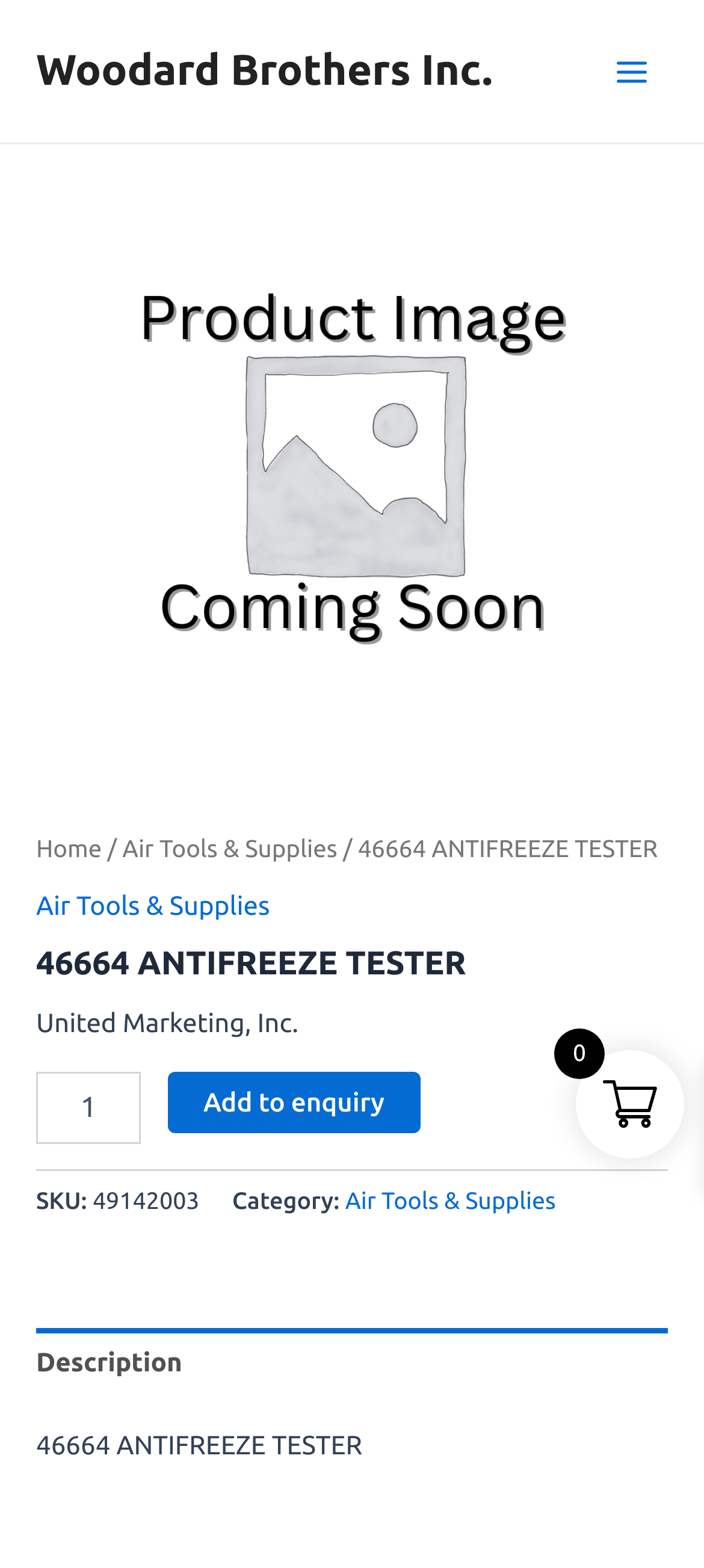Give an extensive and precise description of the webpage.

This webpage is about the product "46664 ANTIFREEZE TESTER" from Woodard Brothers Inc. At the top left, there is a link to the company's homepage, "Woodard Brothers Inc." Next to it, on the top right, is a button labeled "Main Menu" with an icon. Below the button, there is a large image taking up most of the width, with a caption "Awaiting product image".

On the left side, there is a navigation menu, "Breadcrumb", showing the product's category hierarchy. It starts with "Home", followed by "Air Tools & Supplies", and finally "46664 ANTIFREEZE TESTER". Below the navigation menu, there is a link to "Air Tools & Supplies" again.

The product's title, "46664 ANTIFREEZE TESTER", is displayed prominently in a heading. Below it, there is some text from "United Marketing, Inc." followed by a section to select the product quantity, with a spin button and a button to "Add to enquiry".

On the lower left, there are some product details, including the SKU number "49142003" and the category "Air Tools & Supplies", which is also a link. Below these details, there is a horizontal tab list with a single tab labeled "Description". When selected, the tab displays a brief product description with the title "46664 ANTIFREEZE TESTER" again.